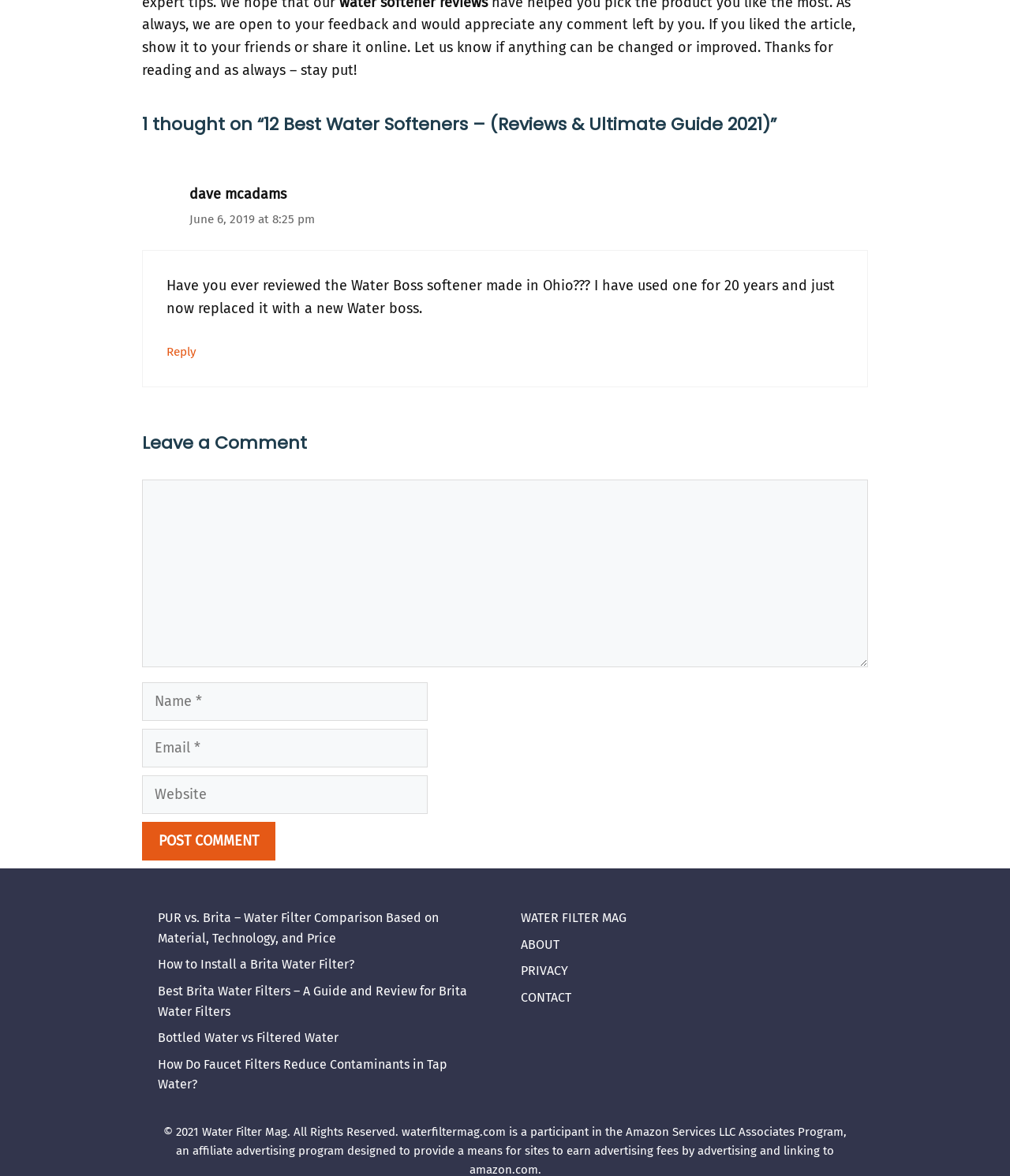Kindly respond to the following question with a single word or a brief phrase: 
Can I leave a comment on this article?

Yes